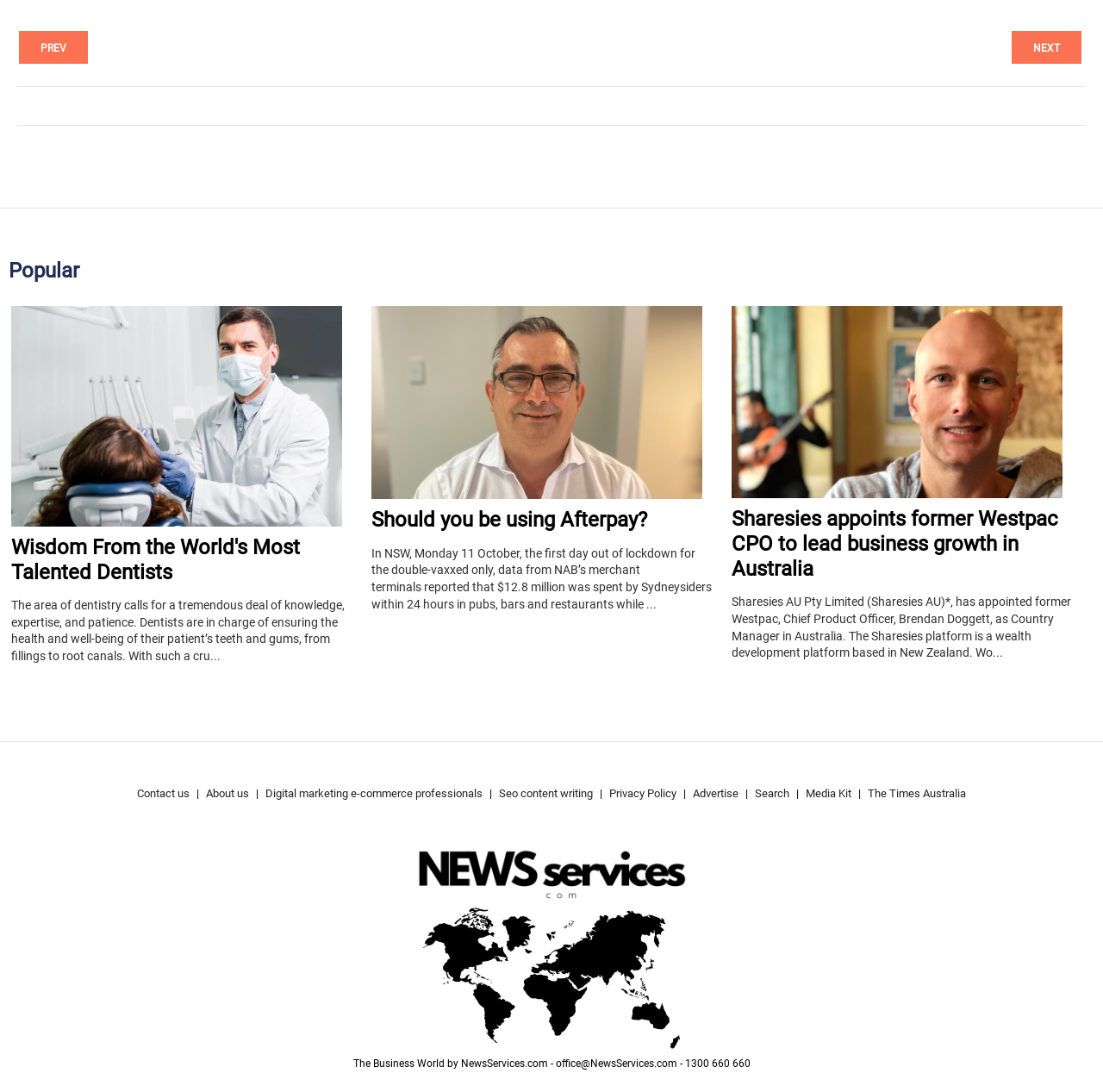Identify the bounding box coordinates of the specific part of the webpage to click to complete this instruction: "View the 'Sharesies appoints former Westpac CPO to lead business growth in Australia' article".

[0.663, 0.464, 0.959, 0.532]